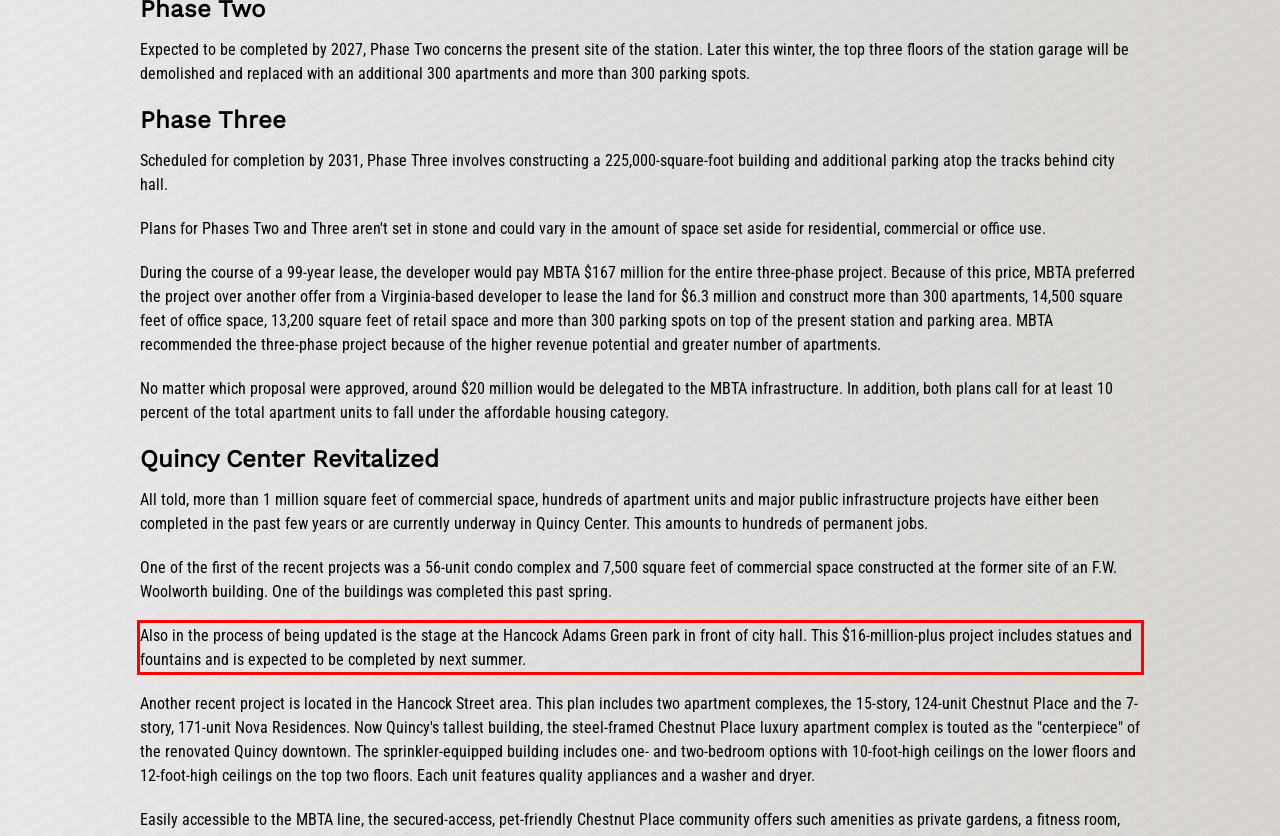The screenshot provided shows a webpage with a red bounding box. Apply OCR to the text within this red bounding box and provide the extracted content.

Also in the process of being updated is the stage at the Hancock Adams Green park in front of city hall. This $16-million-plus project includes statues and fountains and is expected to be completed by next summer.